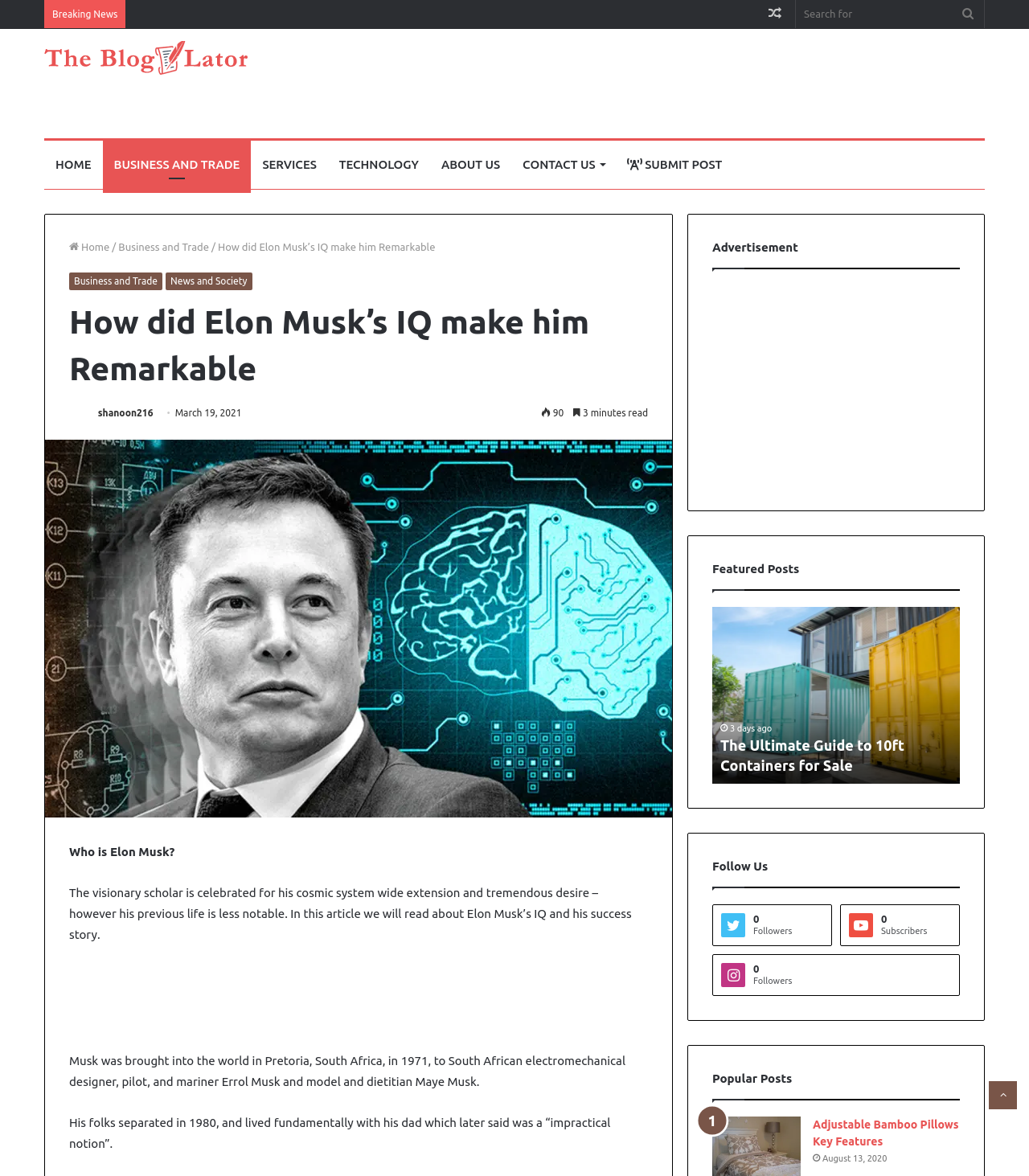Find the bounding box coordinates of the area that needs to be clicked in order to achieve the following instruction: "Visit the homepage". The coordinates should be specified as four float numbers between 0 and 1, i.e., [left, top, right, bottom].

[0.043, 0.12, 0.1, 0.161]